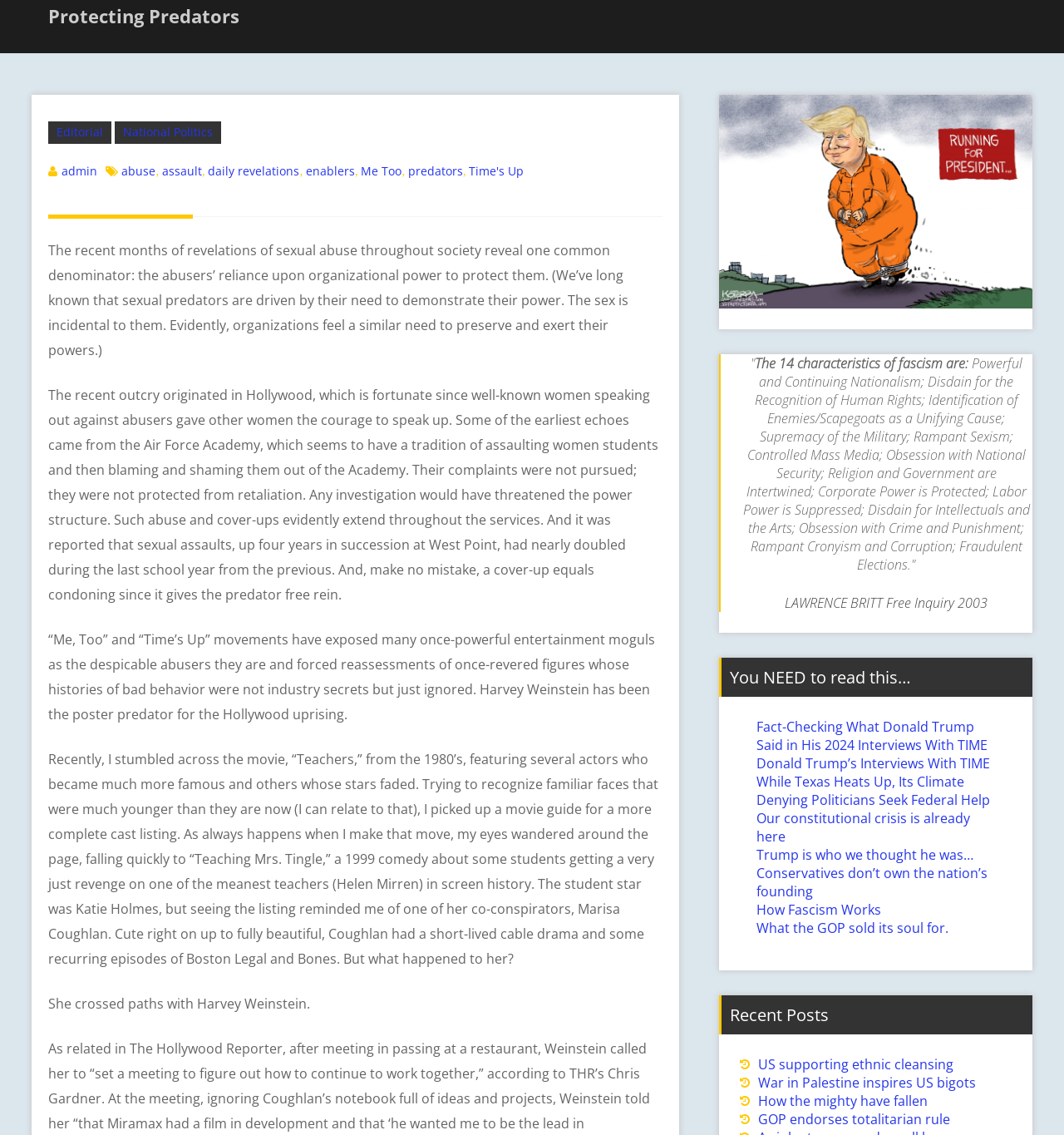Identify the coordinates of the bounding box for the element described below: "Donald Trump’s Interviews With TIME". Return the coordinates as four float numbers between 0 and 1: [left, top, right, bottom].

[0.711, 0.665, 0.93, 0.681]